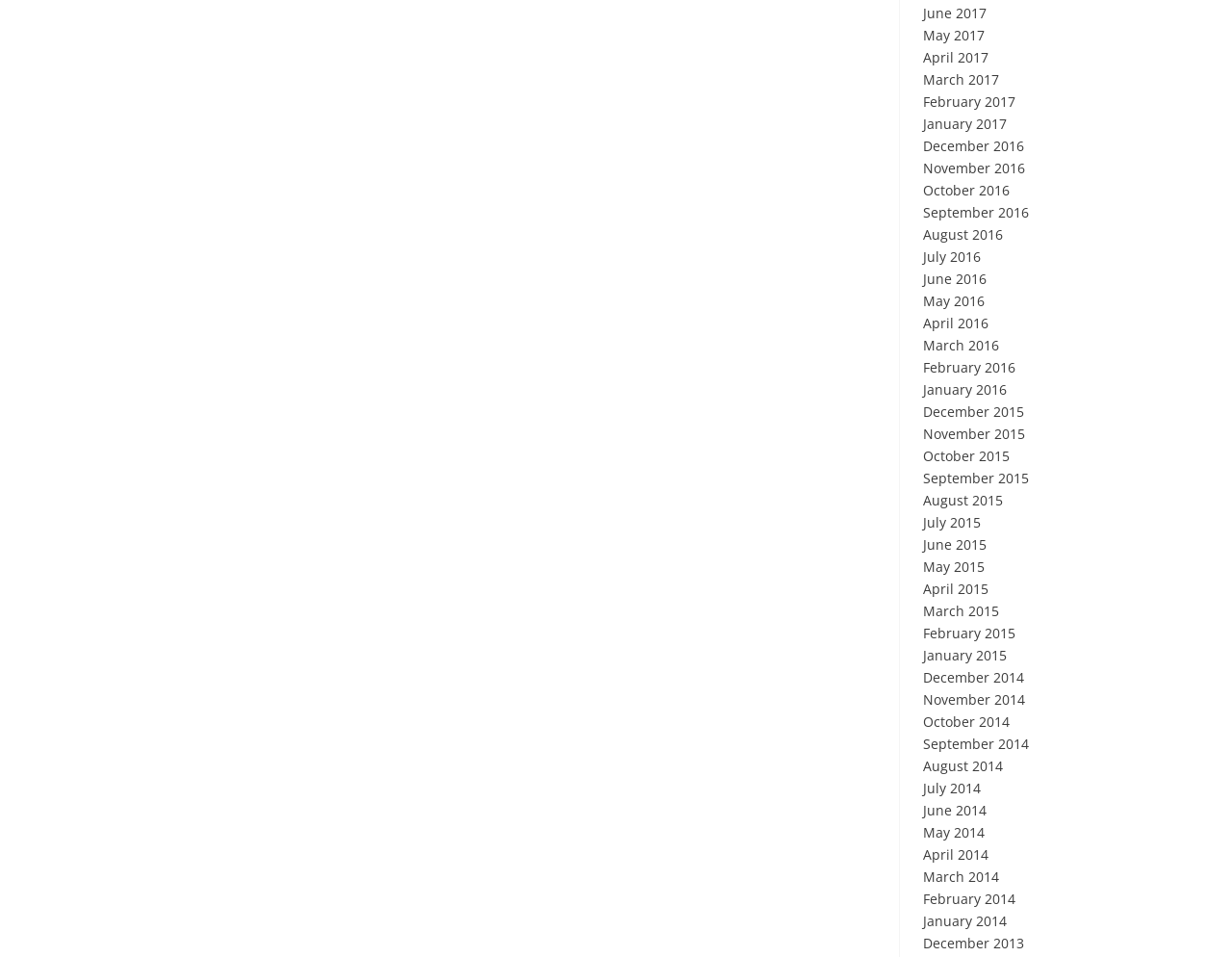Please determine the bounding box coordinates of the element's region to click in order to carry out the following instruction: "view January 2015". The coordinates should be four float numbers between 0 and 1, i.e., [left, top, right, bottom].

[0.749, 0.675, 0.817, 0.694]